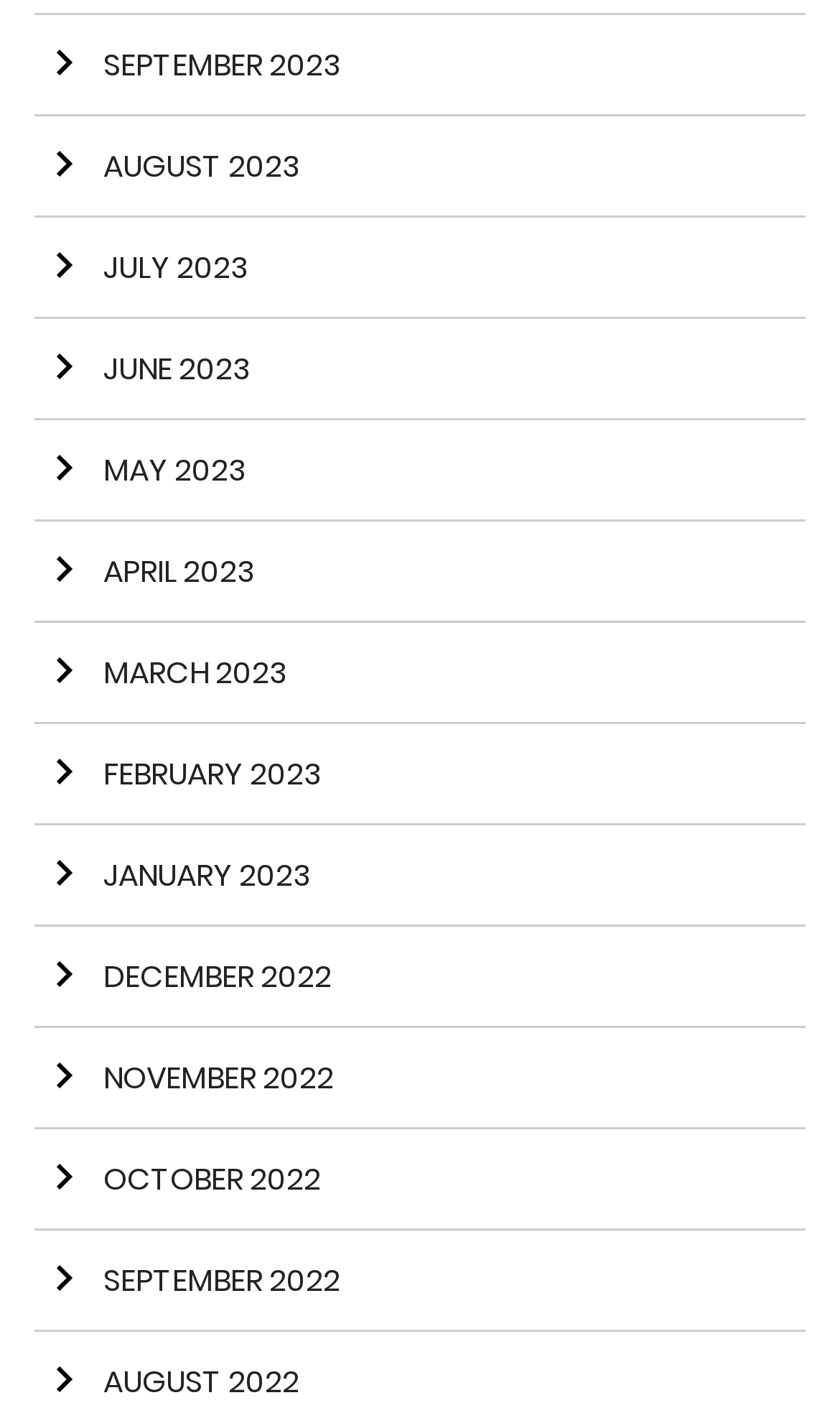Identify the bounding box coordinates of the region that should be clicked to execute the following instruction: "go to MAY 2023".

[0.041, 0.299, 0.959, 0.371]